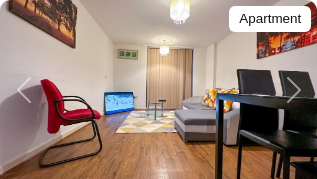Please use the details from the image to answer the following question comprehensively:
How many bedrooms does the apartment have?

The caption states that the apartment is a 'Brilliant 2 bedroom 2 bathroom' property, indicating the number of bedrooms.